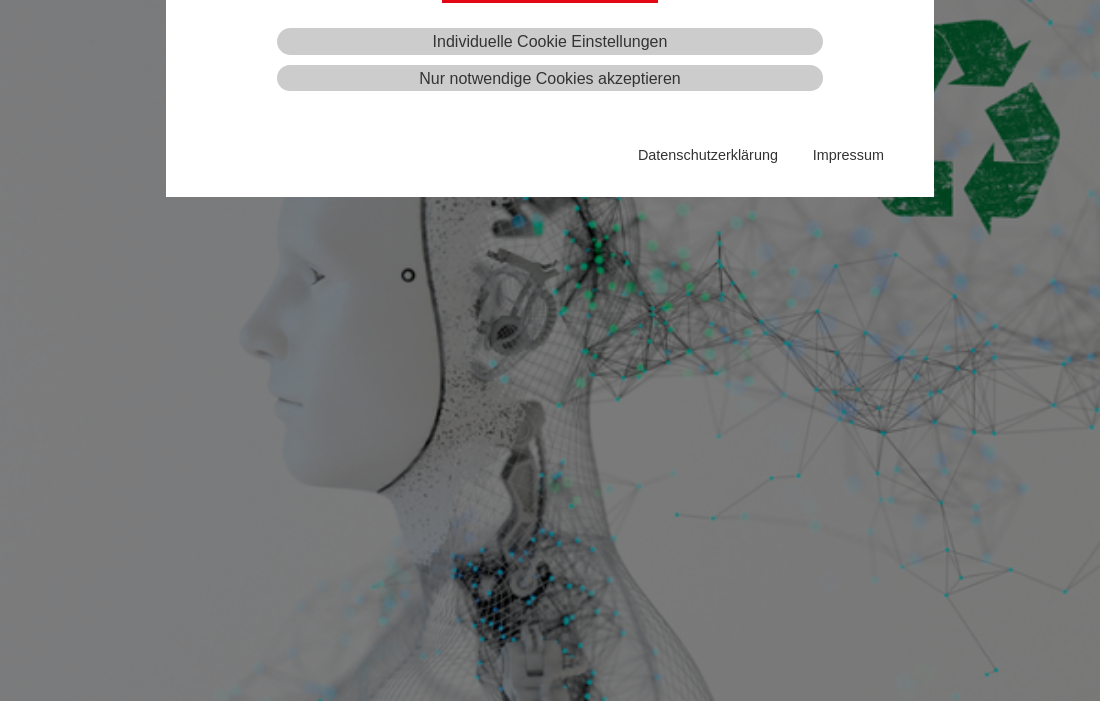What symbol is present to the right of the image?
Give a detailed and exhaustive answer to the question.

To the right of the image, a recycling symbol is present, signifying a commitment to sustainability and reinforcing the idea of responsible technological advancement.